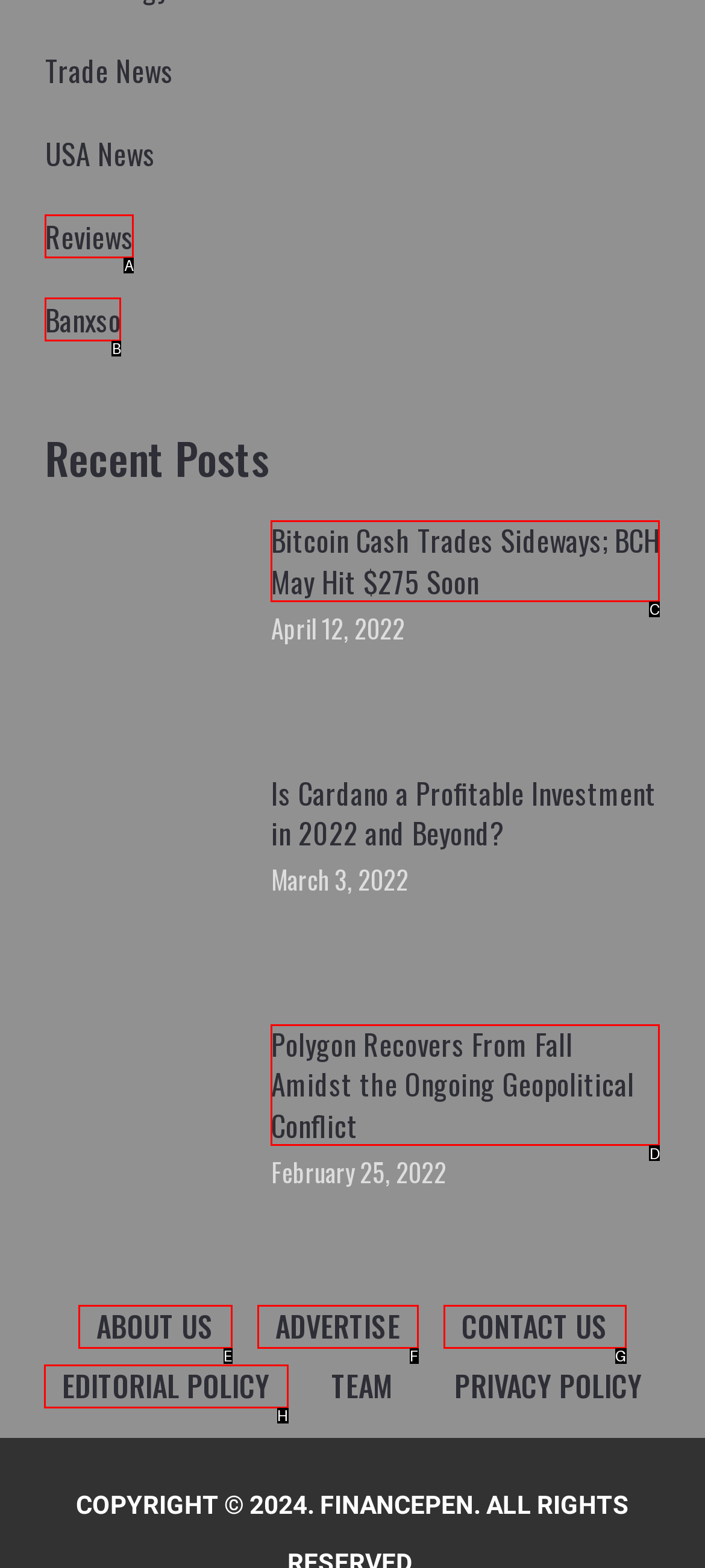Please determine which option aligns with the description: Reviews. Respond with the option’s letter directly from the available choices.

A